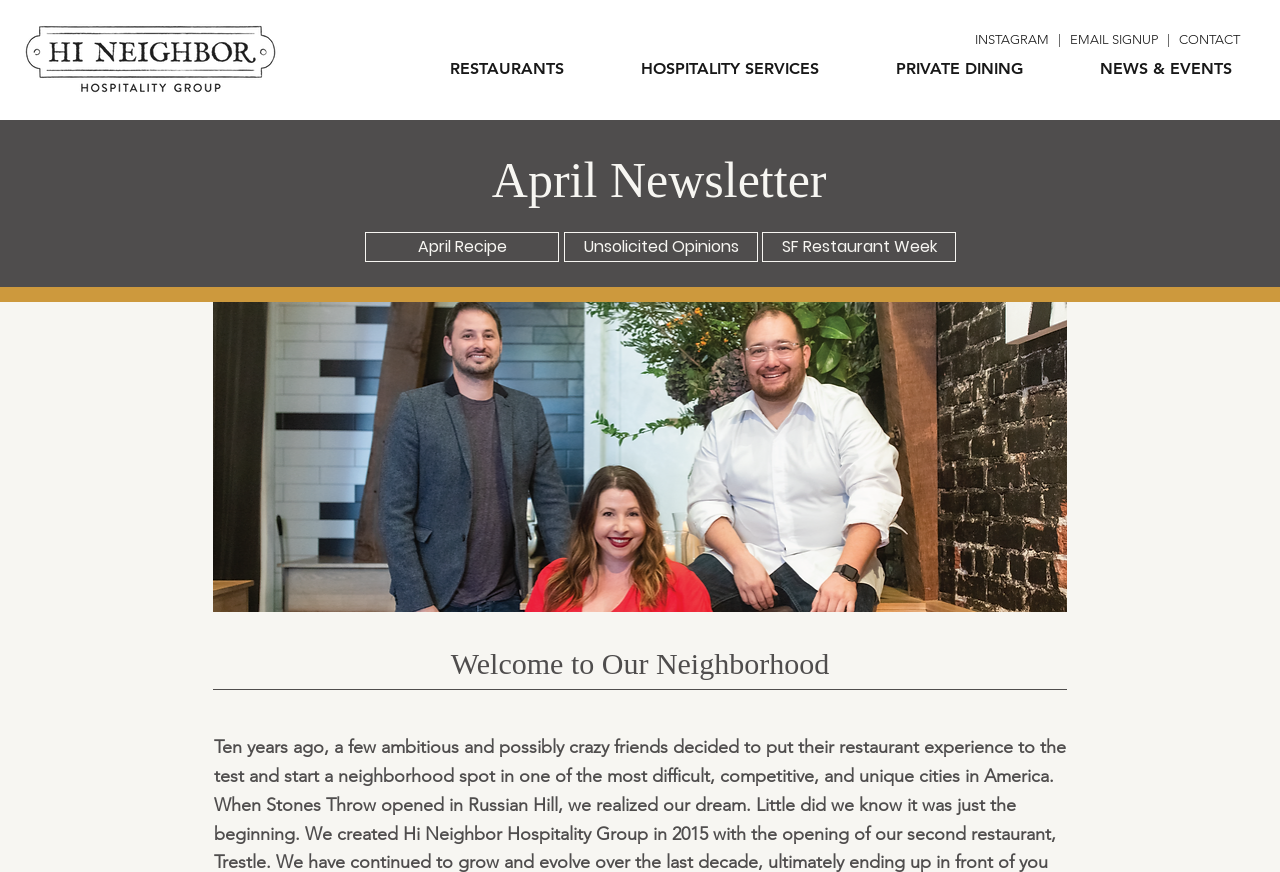Locate the bounding box coordinates of the element you need to click to accomplish the task described by this instruction: "sign up for email newsletter".

[0.836, 0.037, 0.905, 0.054]